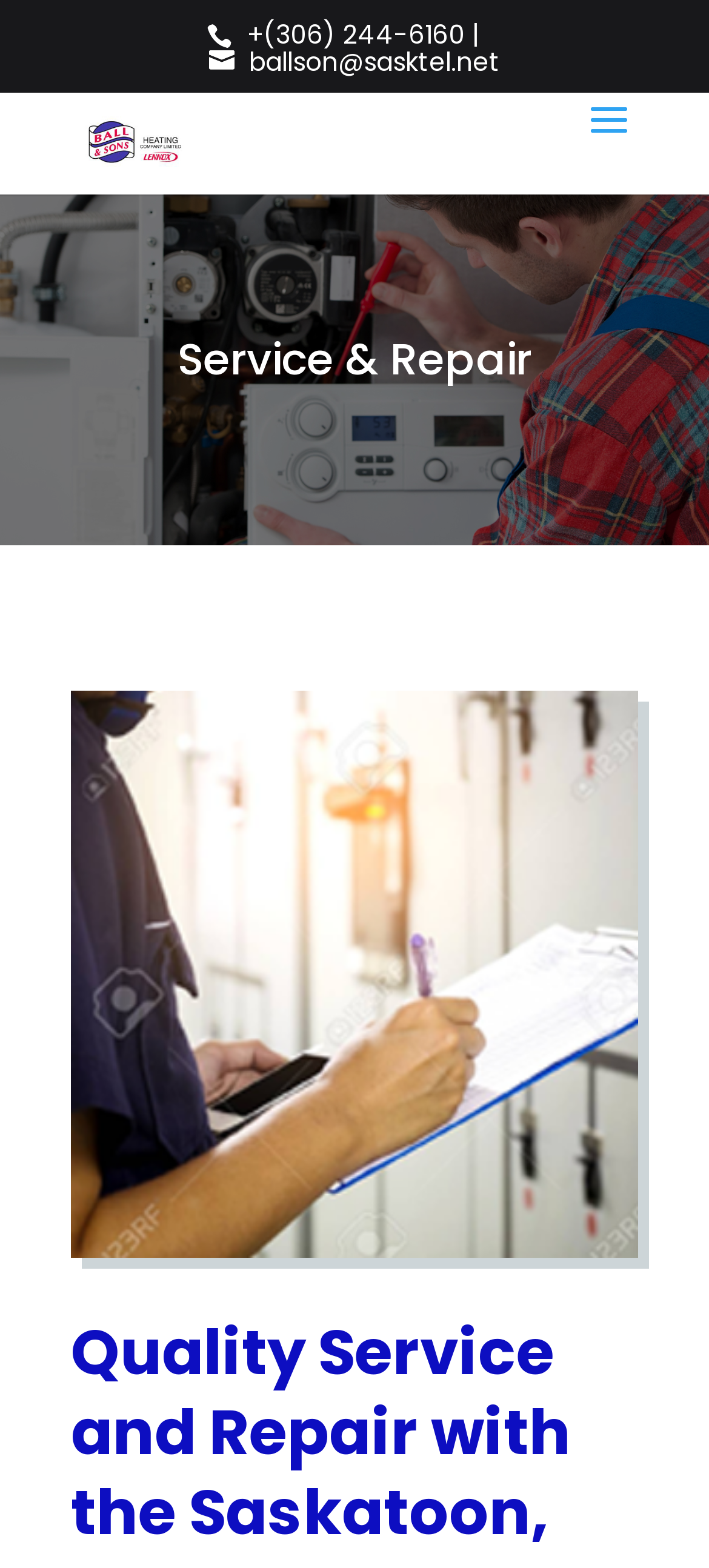What is the phone number of Ball & Sons Heating Co Ltd?
Based on the visual, give a brief answer using one word or a short phrase.

(306) 244-6160